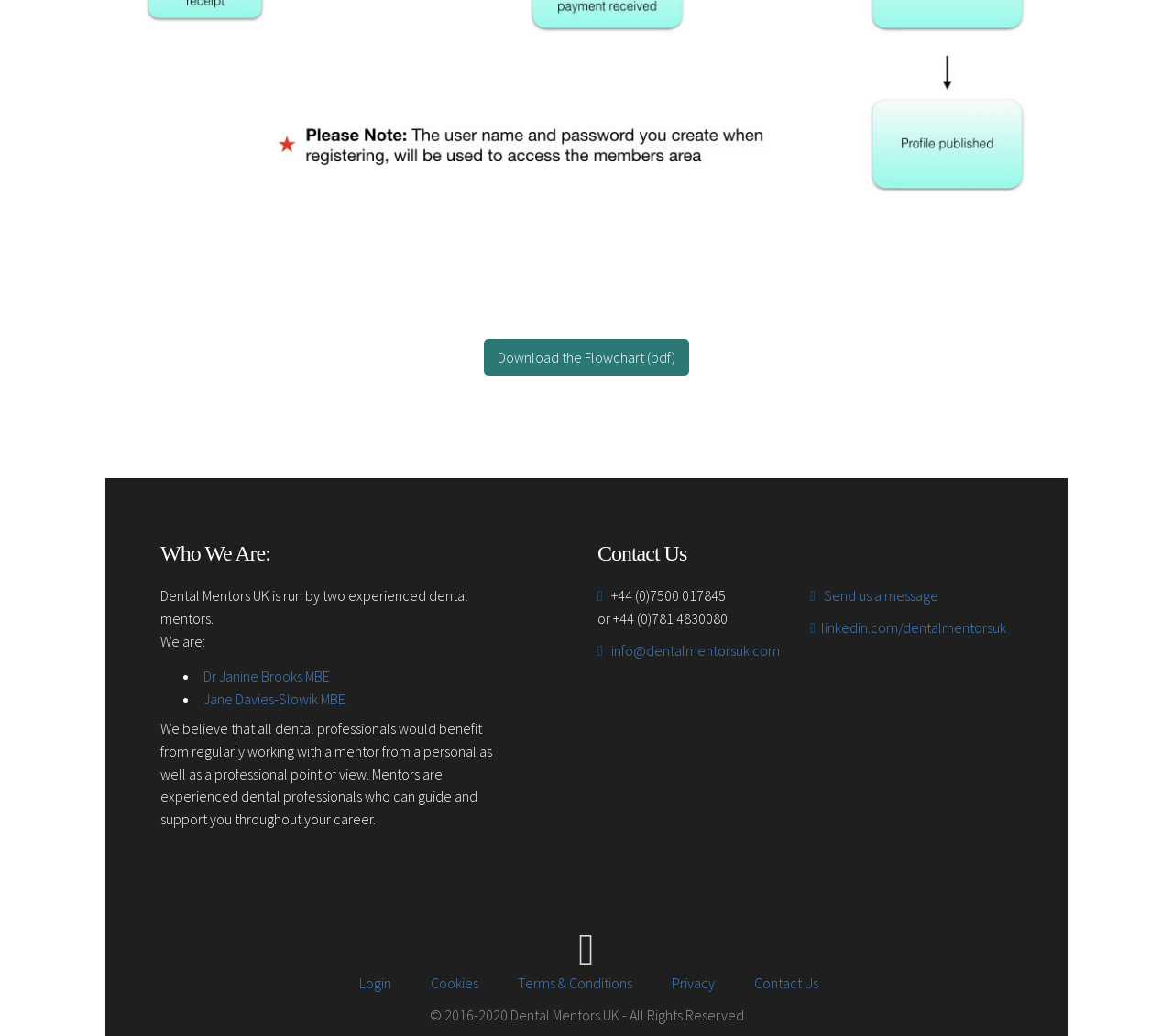Find the bounding box coordinates of the area that needs to be clicked in order to achieve the following instruction: "View Dental Mentors UK's LinkedIn page". The coordinates should be specified as four float numbers between 0 and 1, i.e., [left, top, right, bottom].

[0.7, 0.597, 0.858, 0.614]